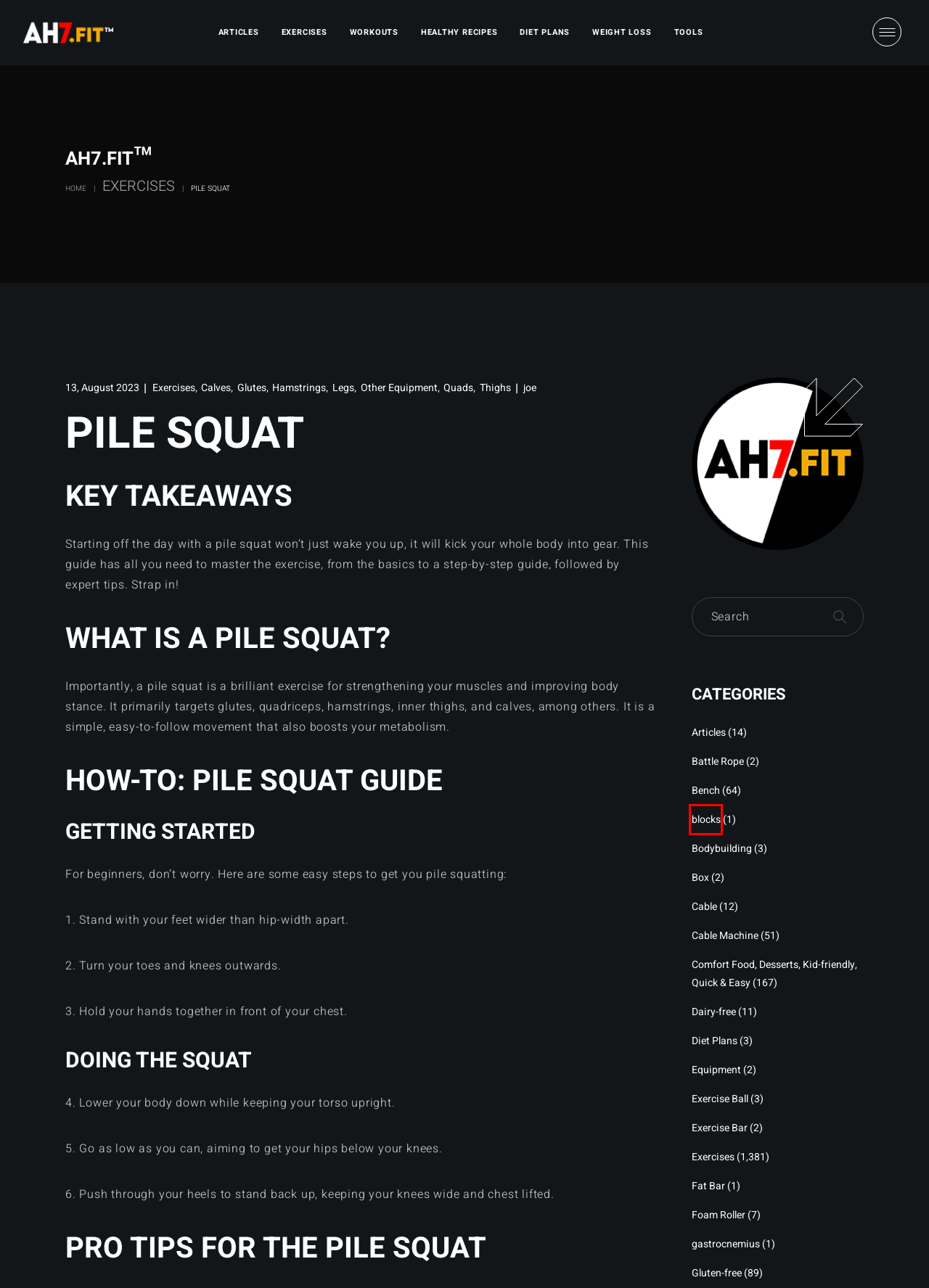Check out the screenshot of a webpage with a red rectangle bounding box. Select the best fitting webpage description that aligns with the new webpage after clicking the element inside the bounding box. Here are the candidates:
A. gastrocnemius Archives | AH7.fit™
B. Weight Loss | AH7.fit™
C. Legs Archives | AH7.fit™
D. joe, Author at AH7.fit™
E. blocks Archives | AH7.fit™
F. Exercises Archives | AH7.fit™
G. Diet Plans Archives | AH7.fit™
H. Cable Machine Archives | AH7.fit™

E